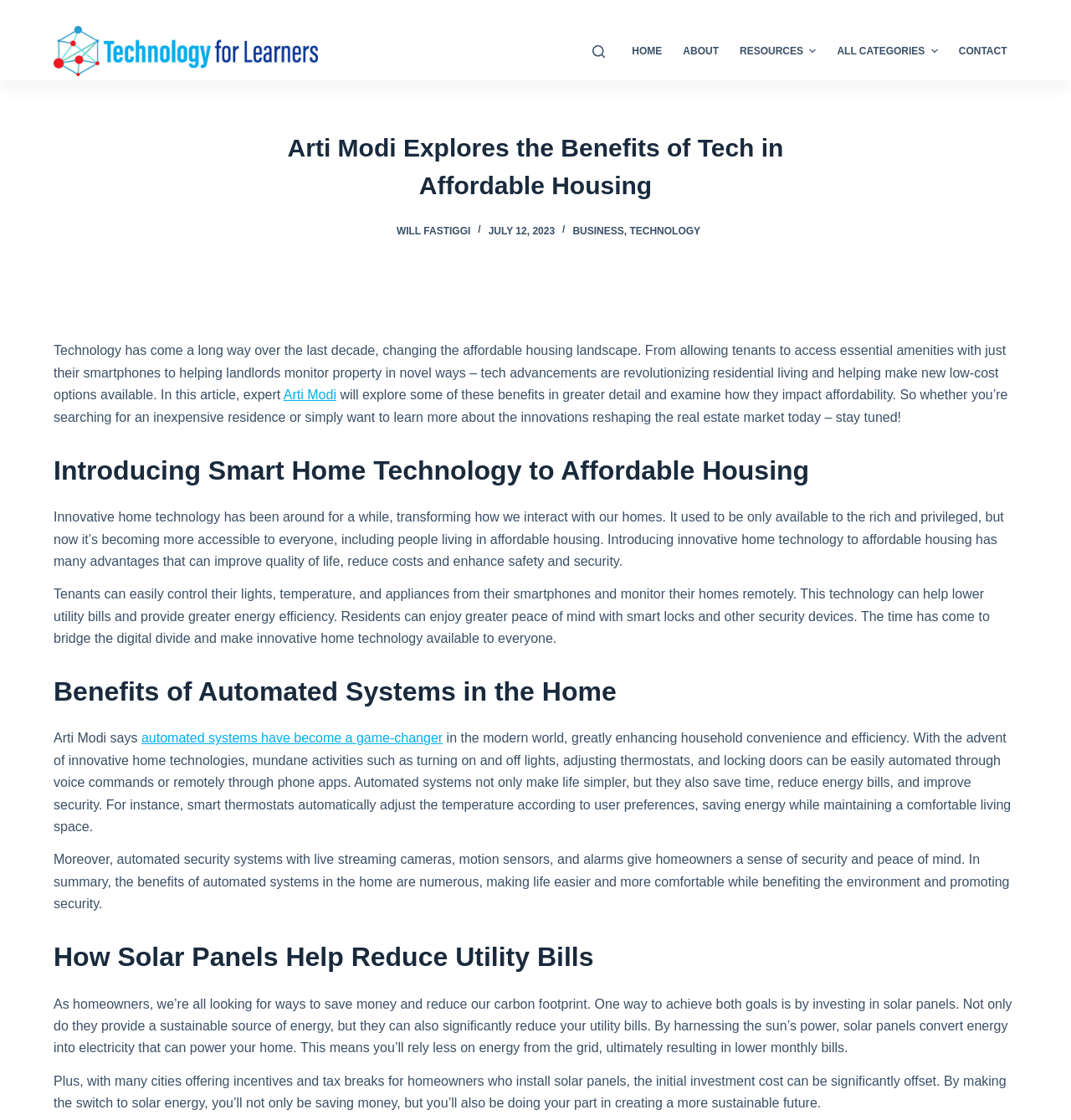Find the bounding box coordinates of the clickable area that will achieve the following instruction: "Click on the 'HOME' menu item".

[0.58, 0.02, 0.628, 0.072]